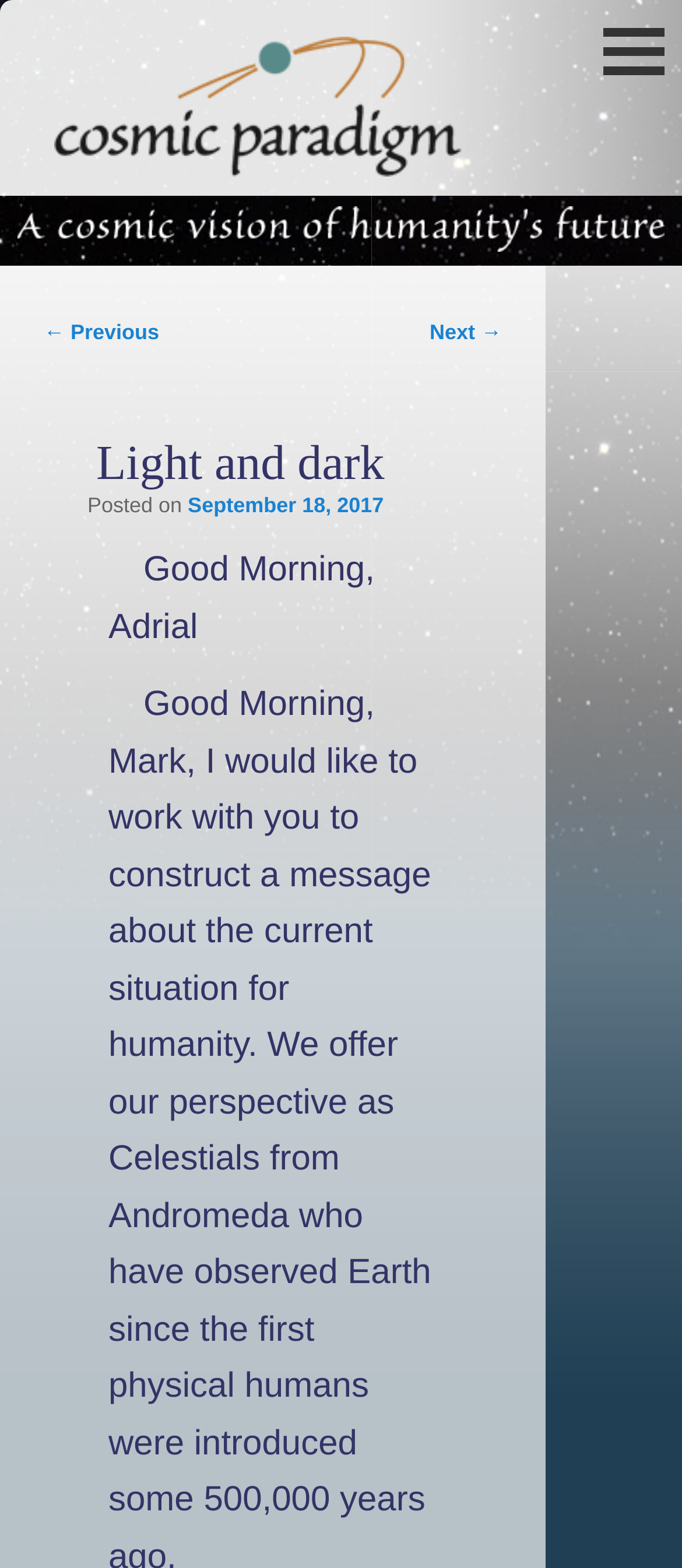What is the title of the header above the post content?
Provide a one-word or short-phrase answer based on the image.

Light and dark